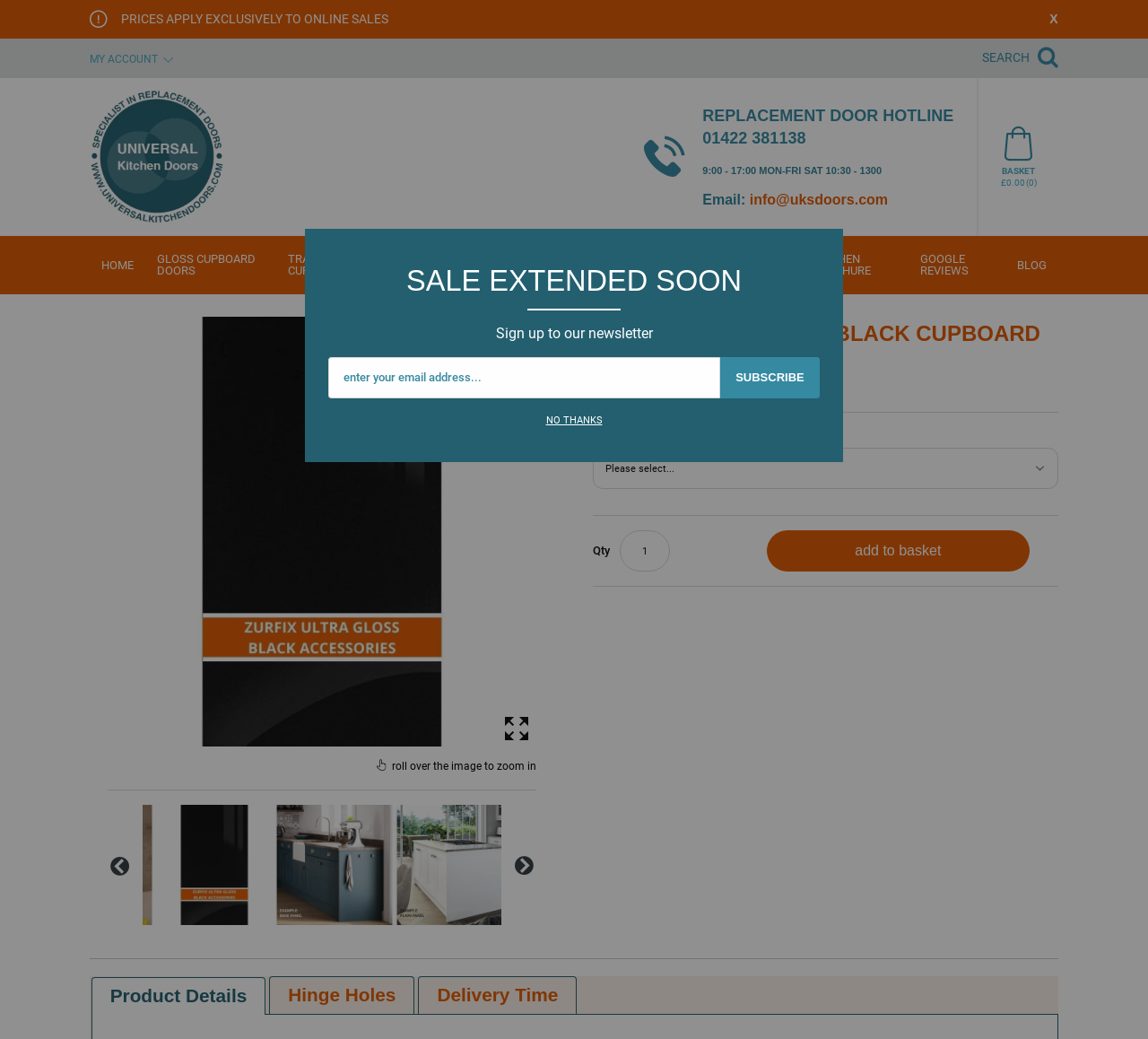What is the current total in the basket?
Based on the image, respond with a single word or phrase.

£0.00